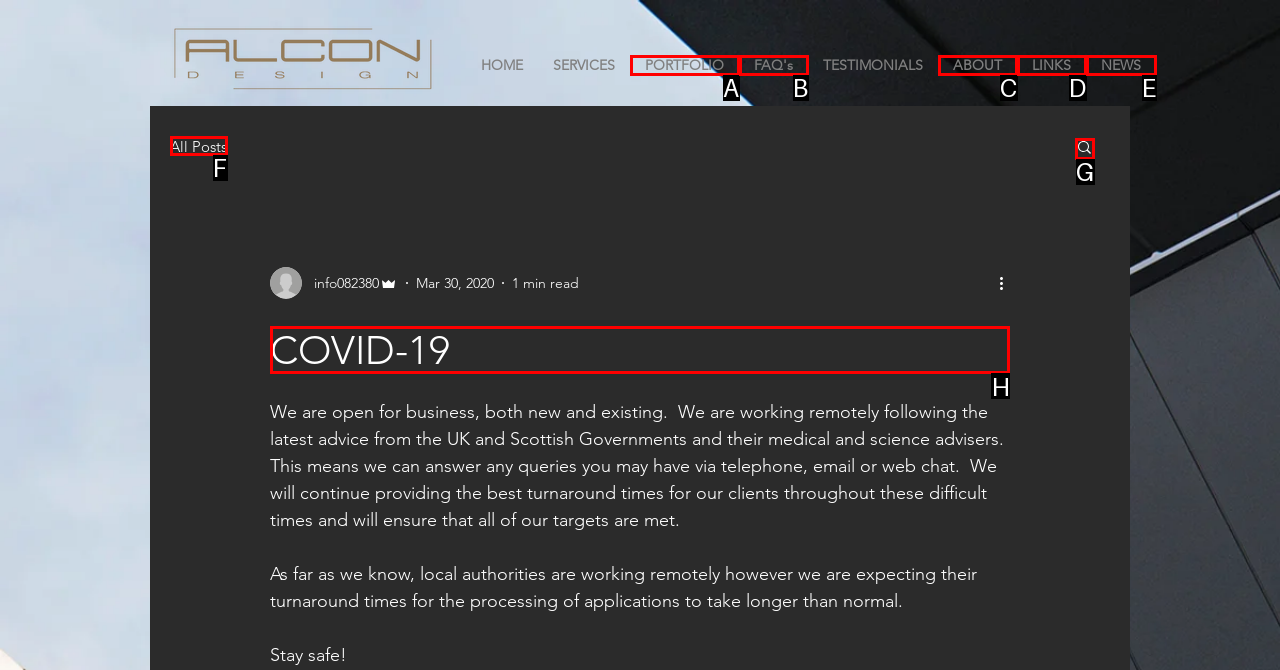Point out which UI element to click to complete this task: Read more about COVID-19
Answer with the letter corresponding to the right option from the available choices.

H